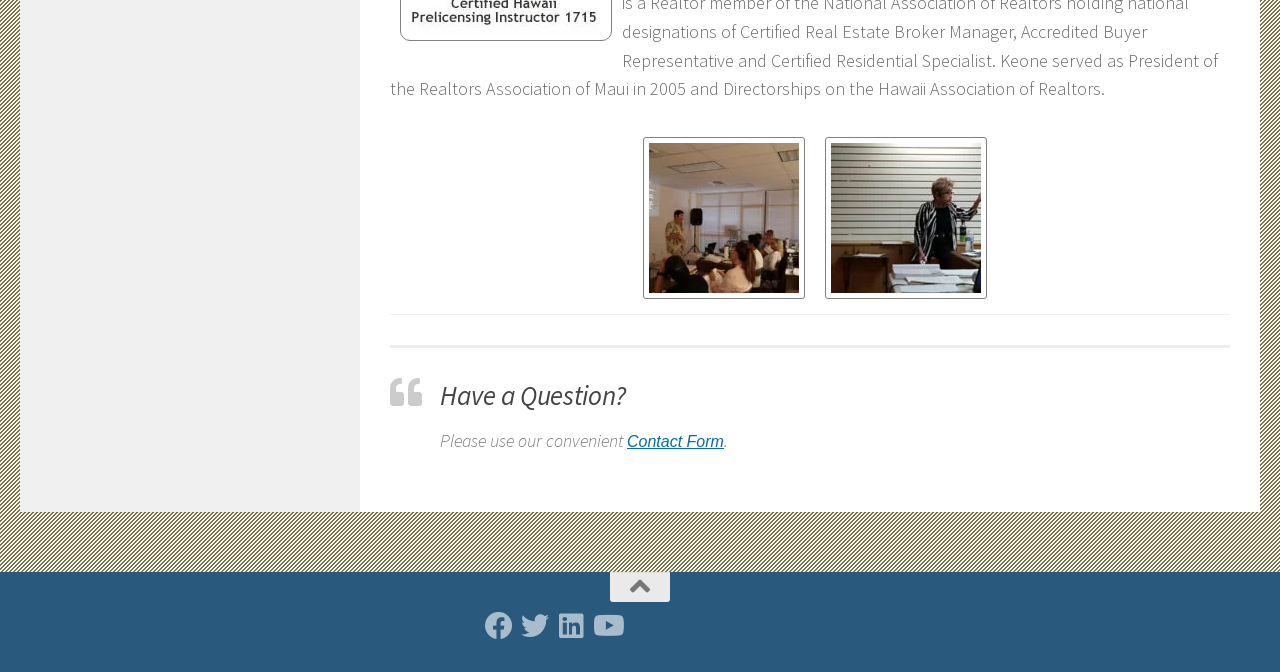Show the bounding box coordinates for the HTML element described as: "aria-label="You Tube" title="You Tube"".

[0.463, 0.911, 0.485, 0.953]